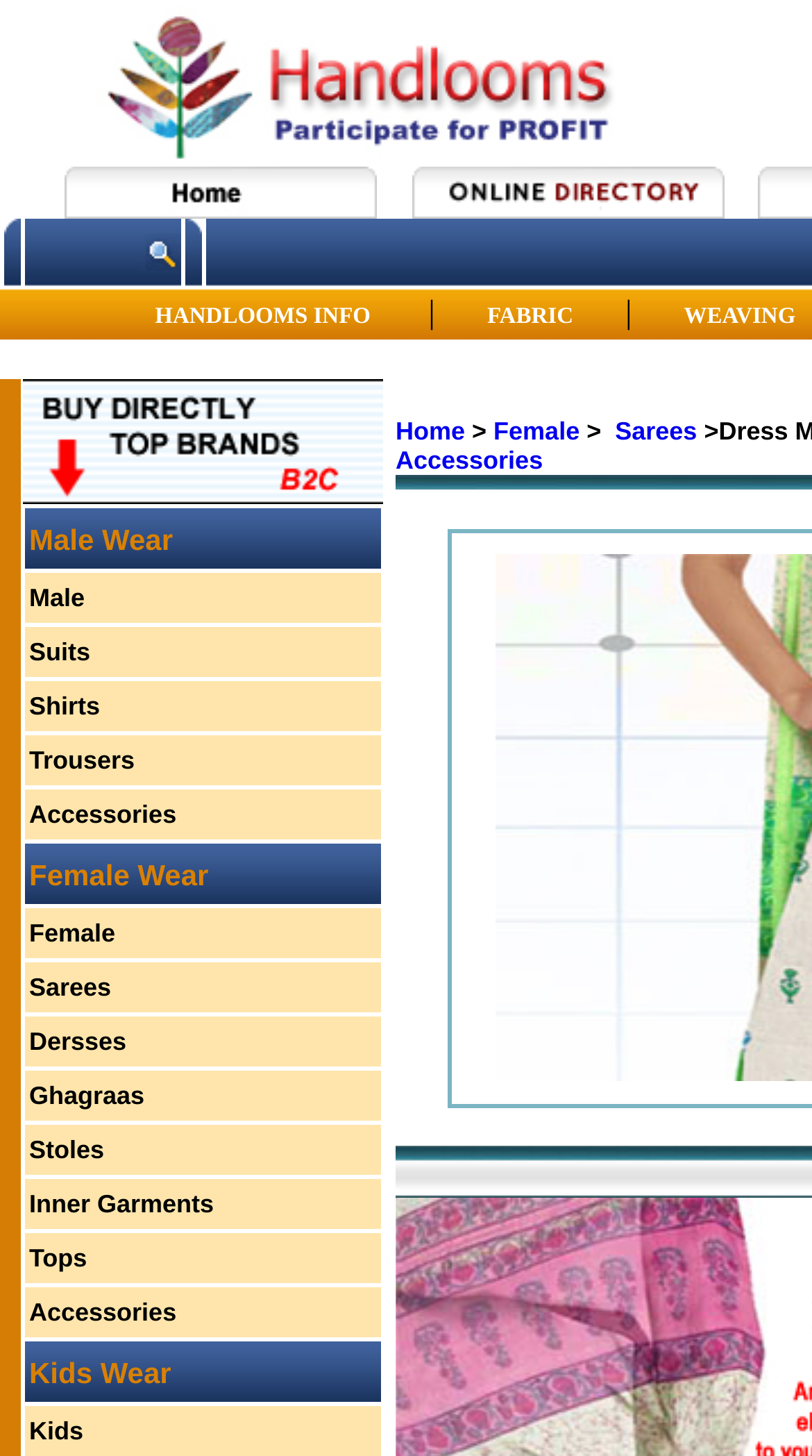Determine the bounding box for the UI element described here: "HANDLOOMS INFO".

[0.127, 0.208, 0.528, 0.225]